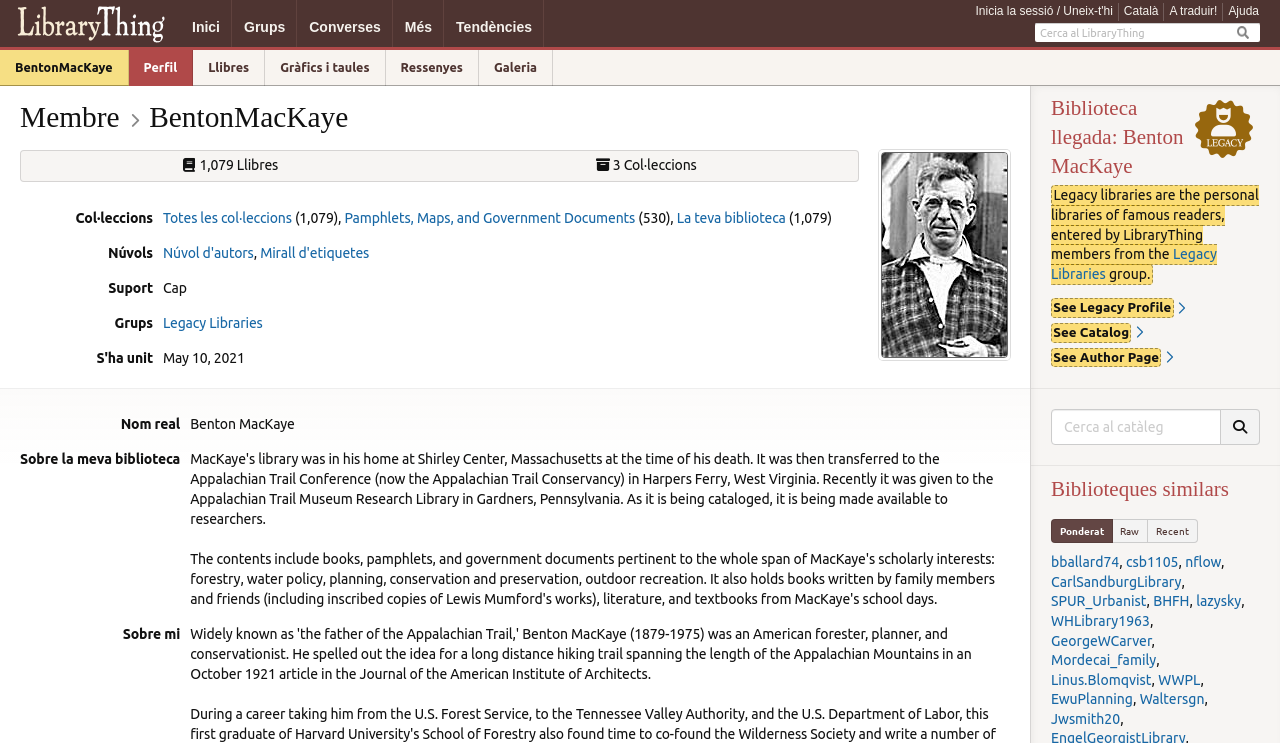Identify the bounding box coordinates of the element to click to follow this instruction: 'Log in or sign up'. Ensure the coordinates are four float values between 0 and 1, provided as [left, top, right, bottom].

[0.762, 0.005, 0.869, 0.024]